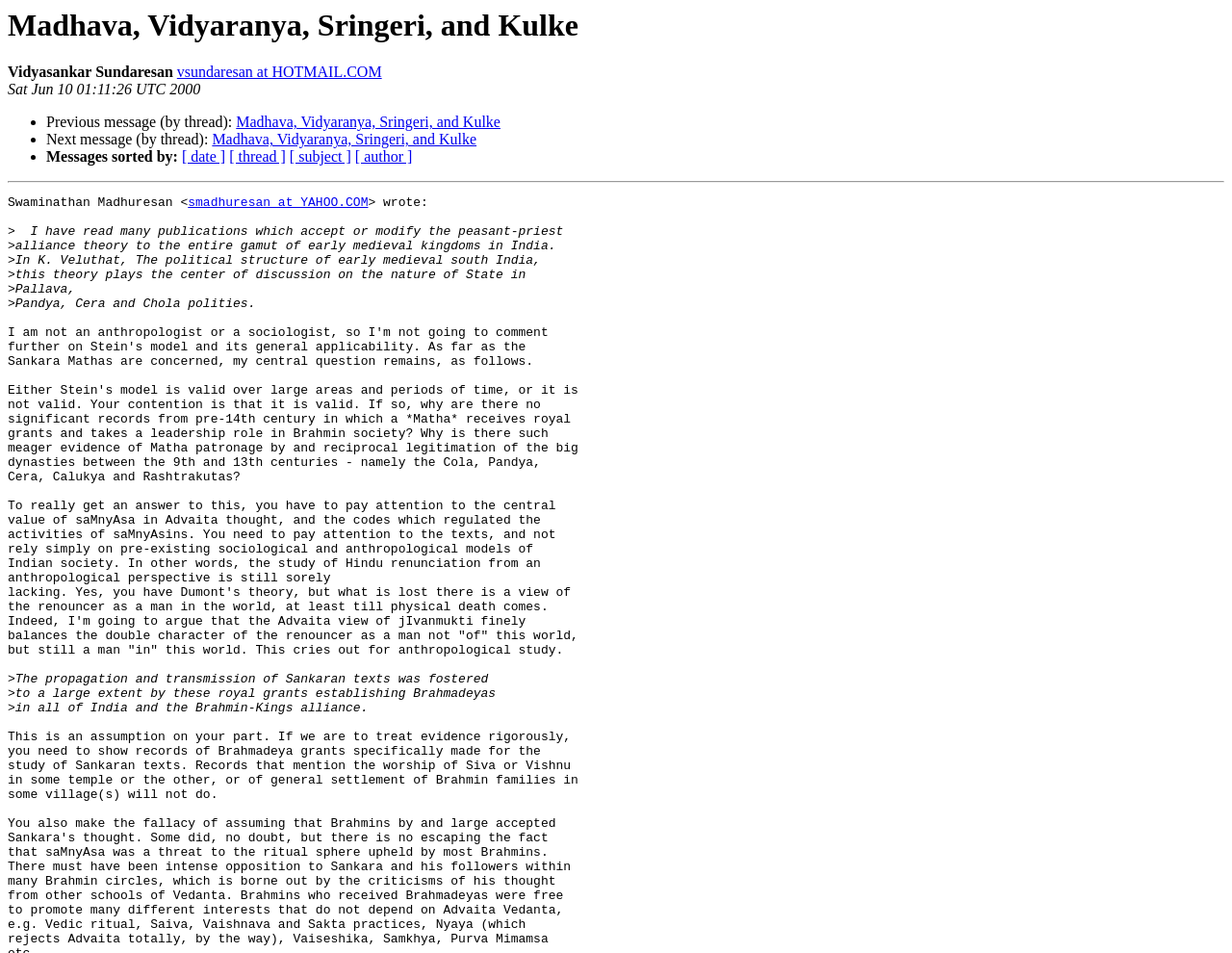Find the bounding box coordinates of the element you need to click on to perform this action: 'Contact the author via email'. The coordinates should be represented by four float values between 0 and 1, in the format [left, top, right, bottom].

[0.153, 0.205, 0.299, 0.221]